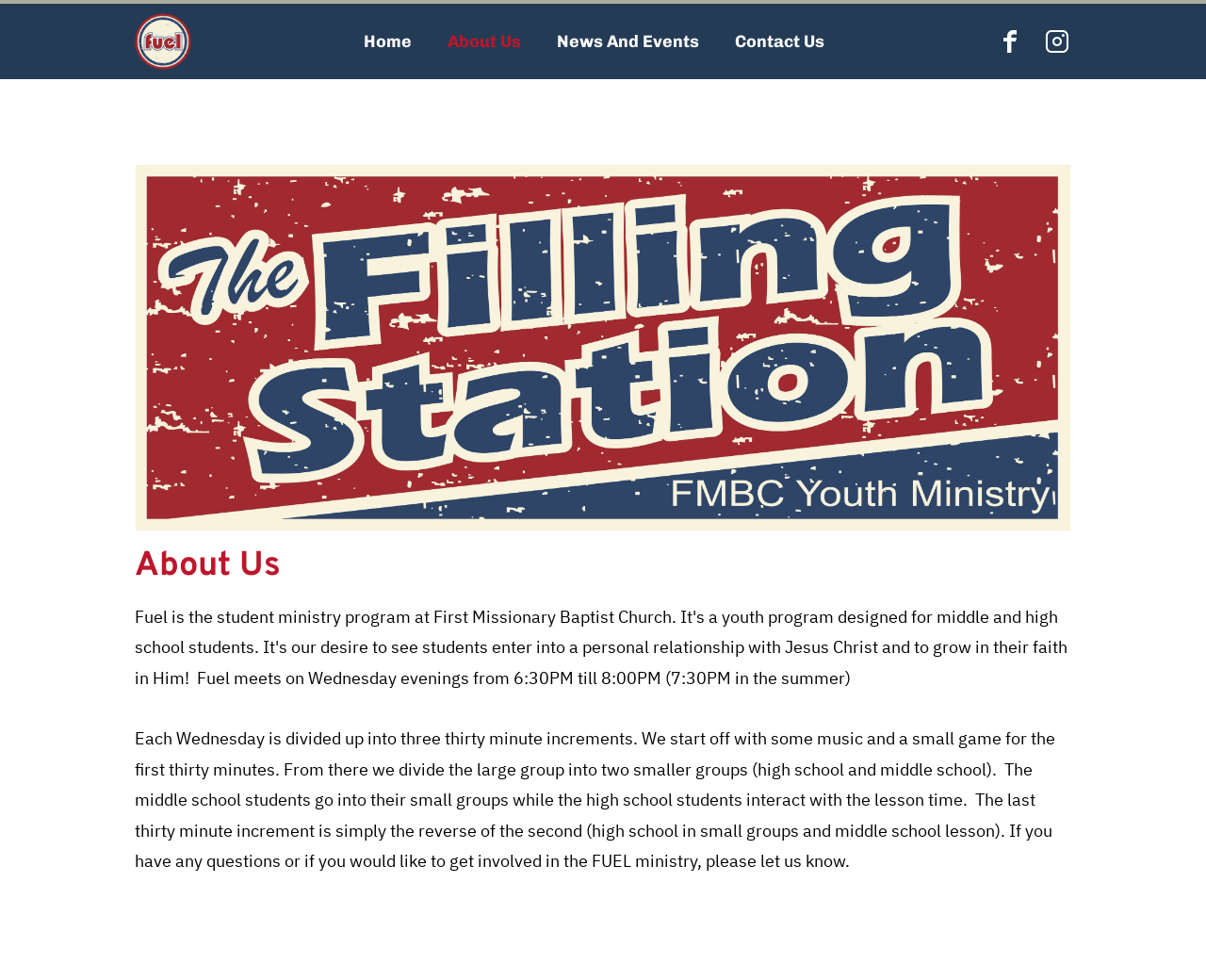Extract the bounding box coordinates for the UI element described by the text: "10(2) Summer 2021". The coordinates should be in the form of [left, top, right, bottom] with values between 0 and 1.

None